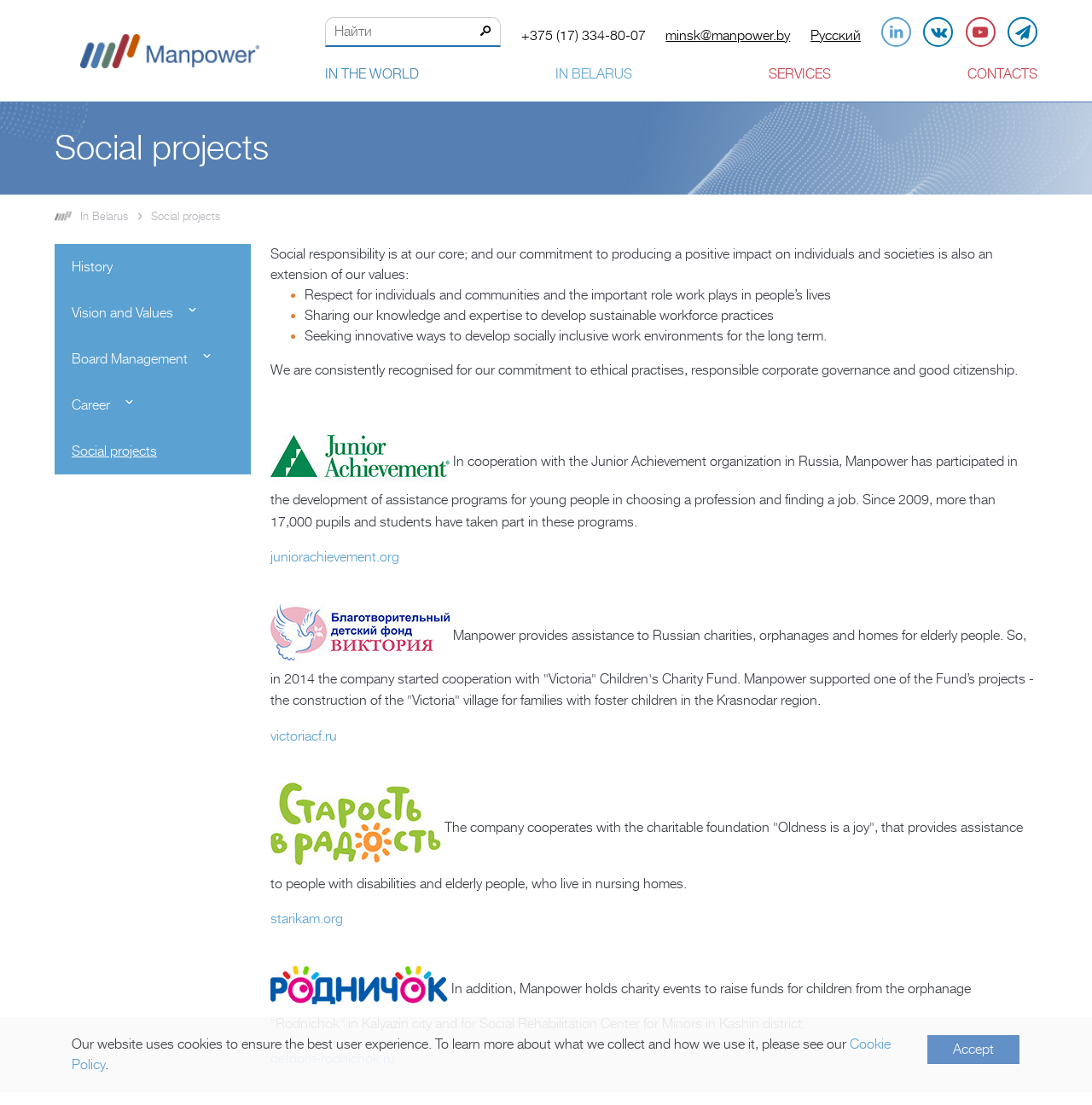What is the purpose of Manpower's charity events?
Could you please answer the question thoroughly and with as much detail as possible?

This answer can be inferred from the text that describes Manpower's charity events, which are held to raise funds for children from the orphanage 'Rodnichok' in Kalyazin city and for the Social Rehabilitation Center for Minors in Kashin district.